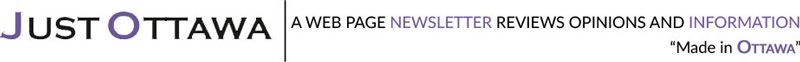Utilize the details in the image to thoroughly answer the following question: What is the tagline of 'Just Ottawa'?

The tagline 'Made in Ottawa' adds a personal touch, reflecting the local emphasis of the content, which indicates that the tagline of 'Just Ottawa' is 'Made in Ottawa'.